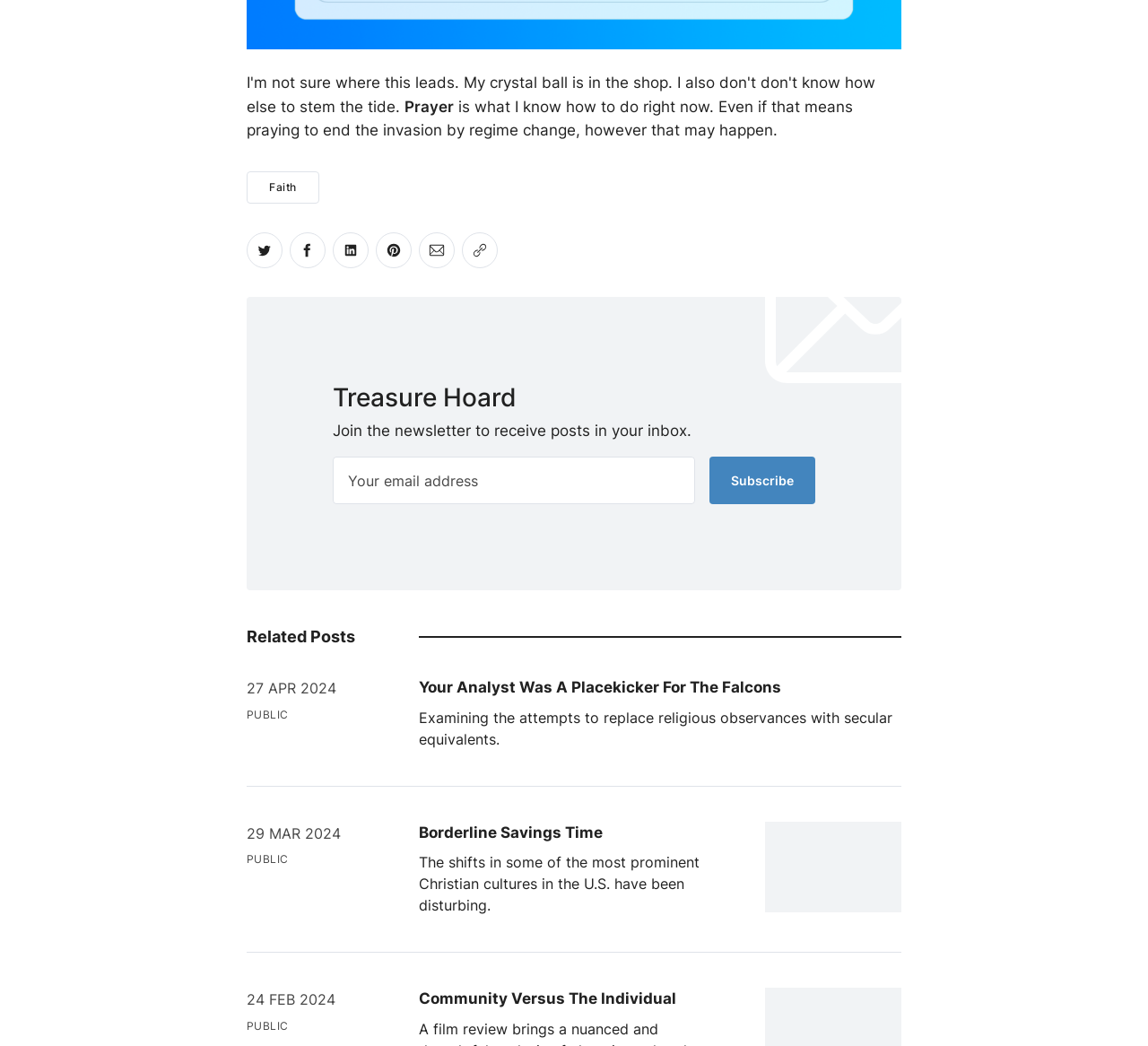How can I share this webpage?
Using the information from the image, answer the question thoroughly.

The webpage provides several options to share the content via social media platforms such as Twitter, Facebook, LinkedIn, Pinterest, and Email, as indicated by the links and images in the middle of the page.